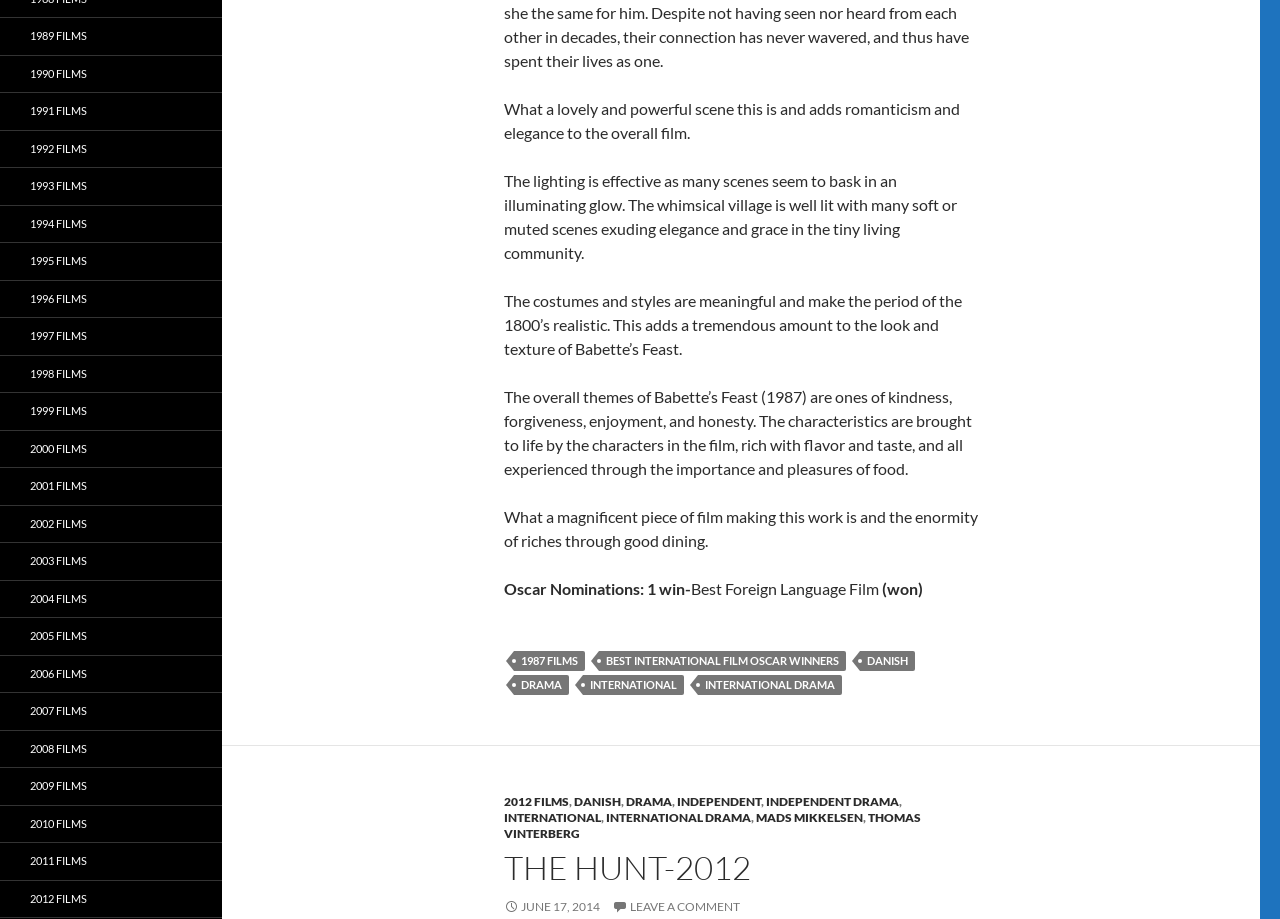Show the bounding box coordinates for the element that needs to be clicked to execute the following instruction: "Go to 2012 FILMS". Provide the coordinates in the form of four float numbers between 0 and 1, i.e., [left, top, right, bottom].

[0.394, 0.864, 0.445, 0.88]